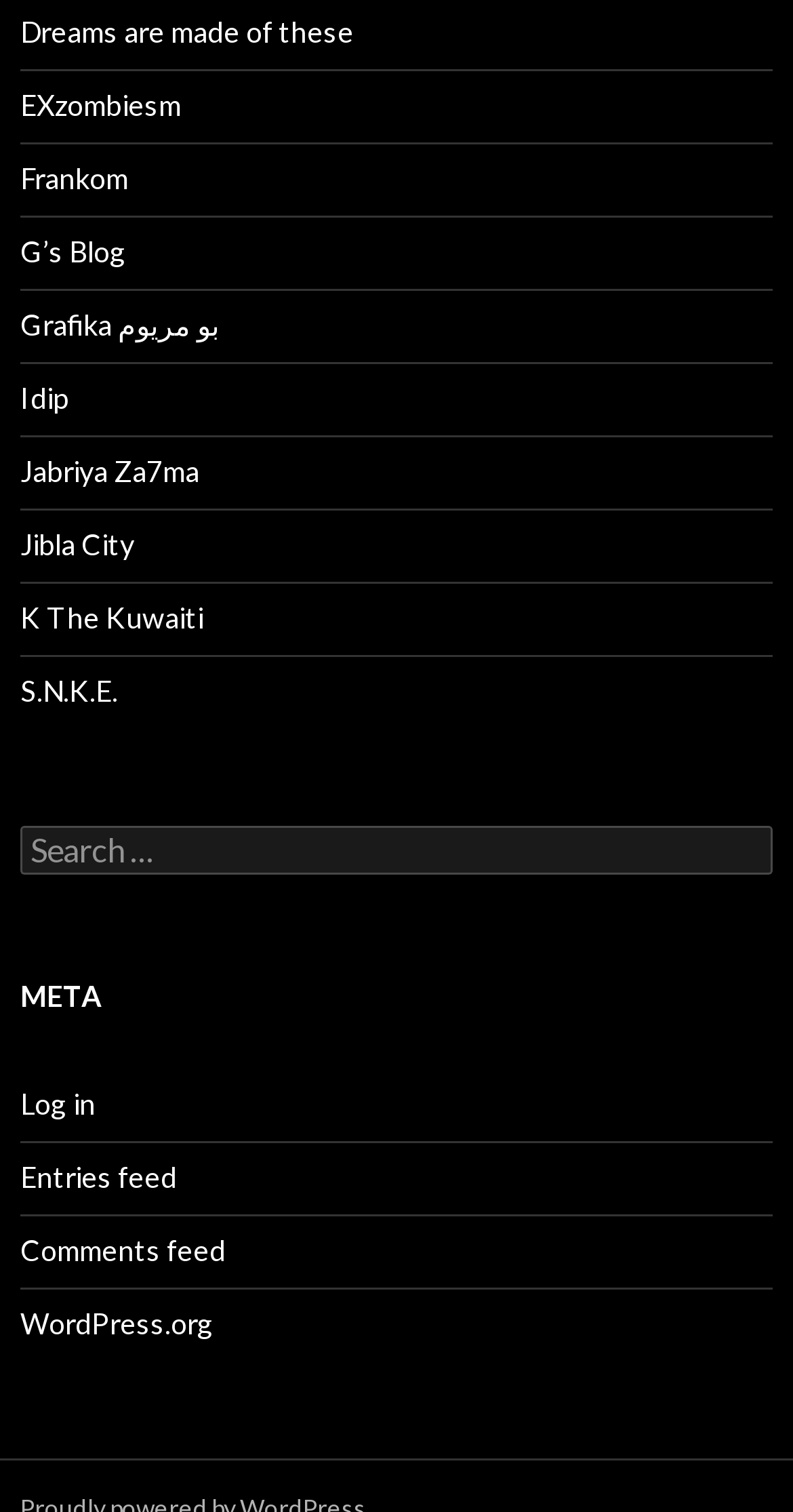Find the bounding box of the UI element described as follows: "Frankom".

[0.026, 0.107, 0.162, 0.13]